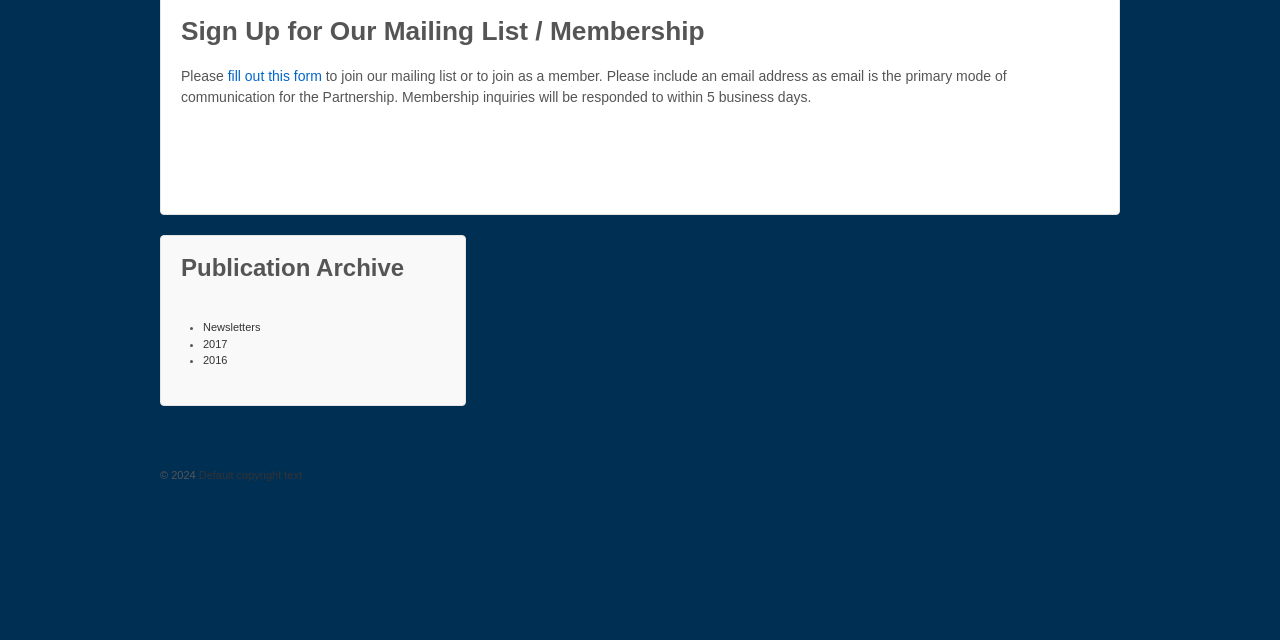From the element description: "Default copyright text", extract the bounding box coordinates of the UI element. The coordinates should be expressed as four float numbers between 0 and 1, in the order [left, top, right, bottom].

[0.153, 0.733, 0.236, 0.752]